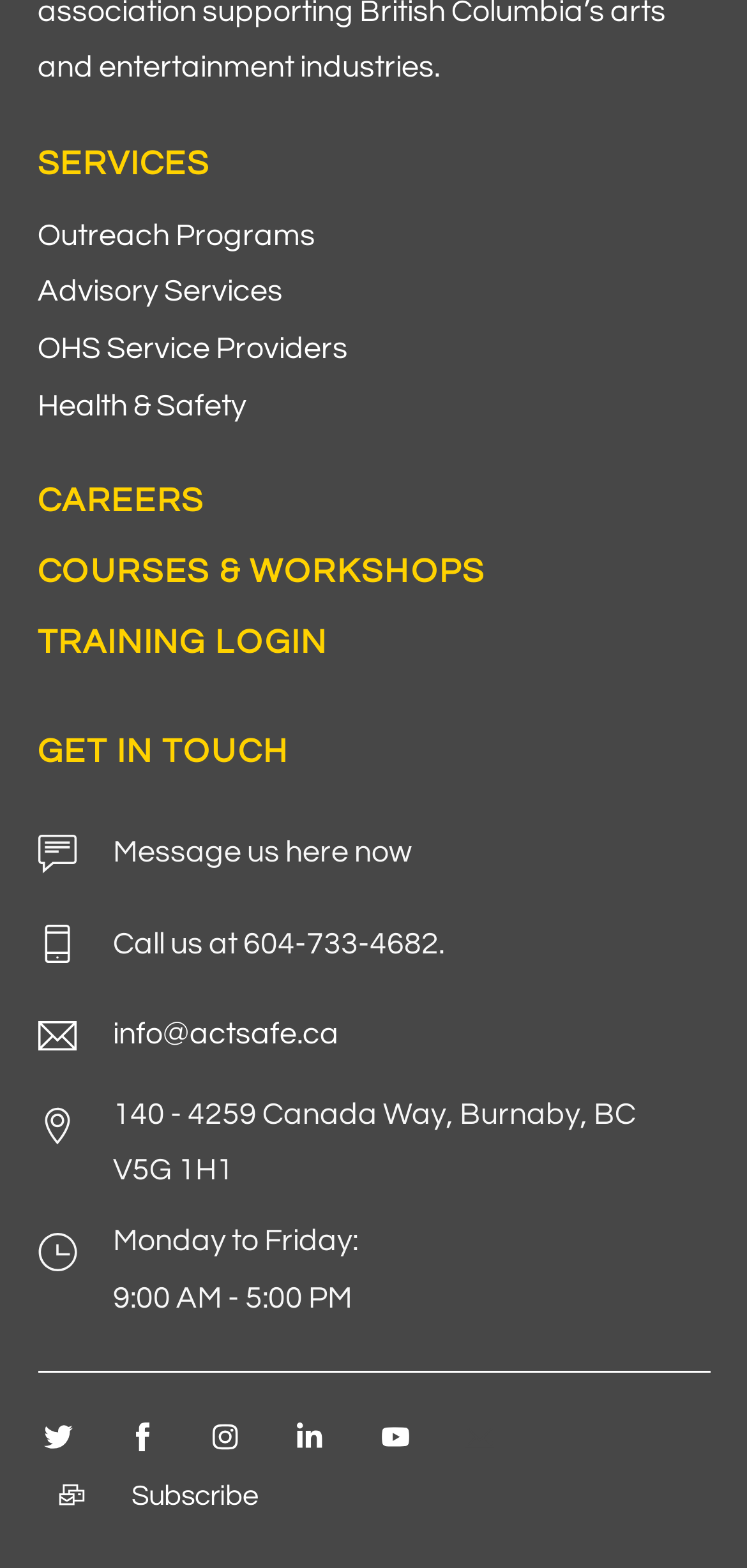Show the bounding box coordinates of the element that should be clicked to complete the task: "Call us at 604-733-4682".

[0.05, 0.578, 0.62, 0.627]